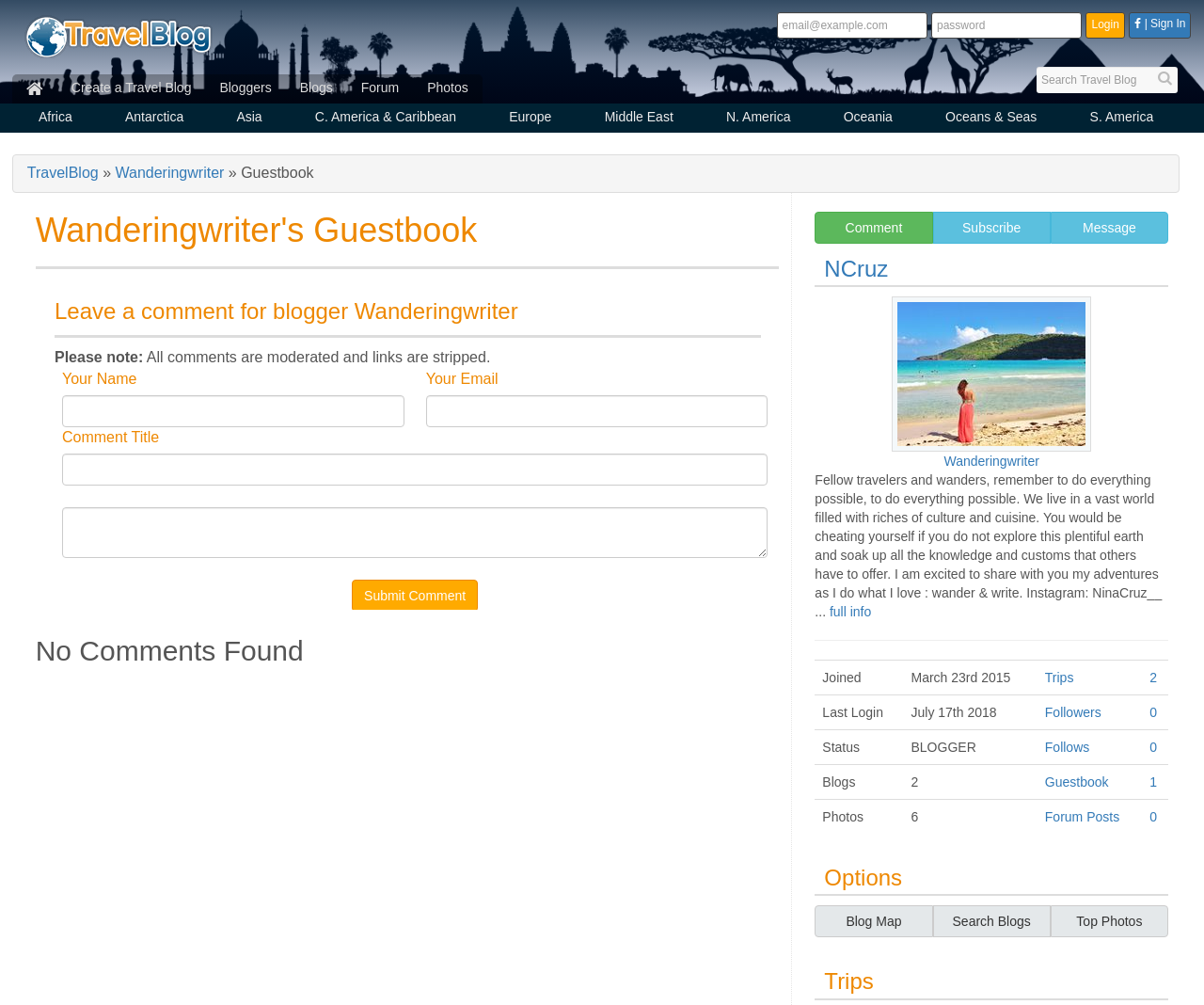Can you specify the bounding box coordinates of the area that needs to be clicked to fulfill the following instruction: "Search for travel blogs"?

[0.861, 0.067, 0.978, 0.093]